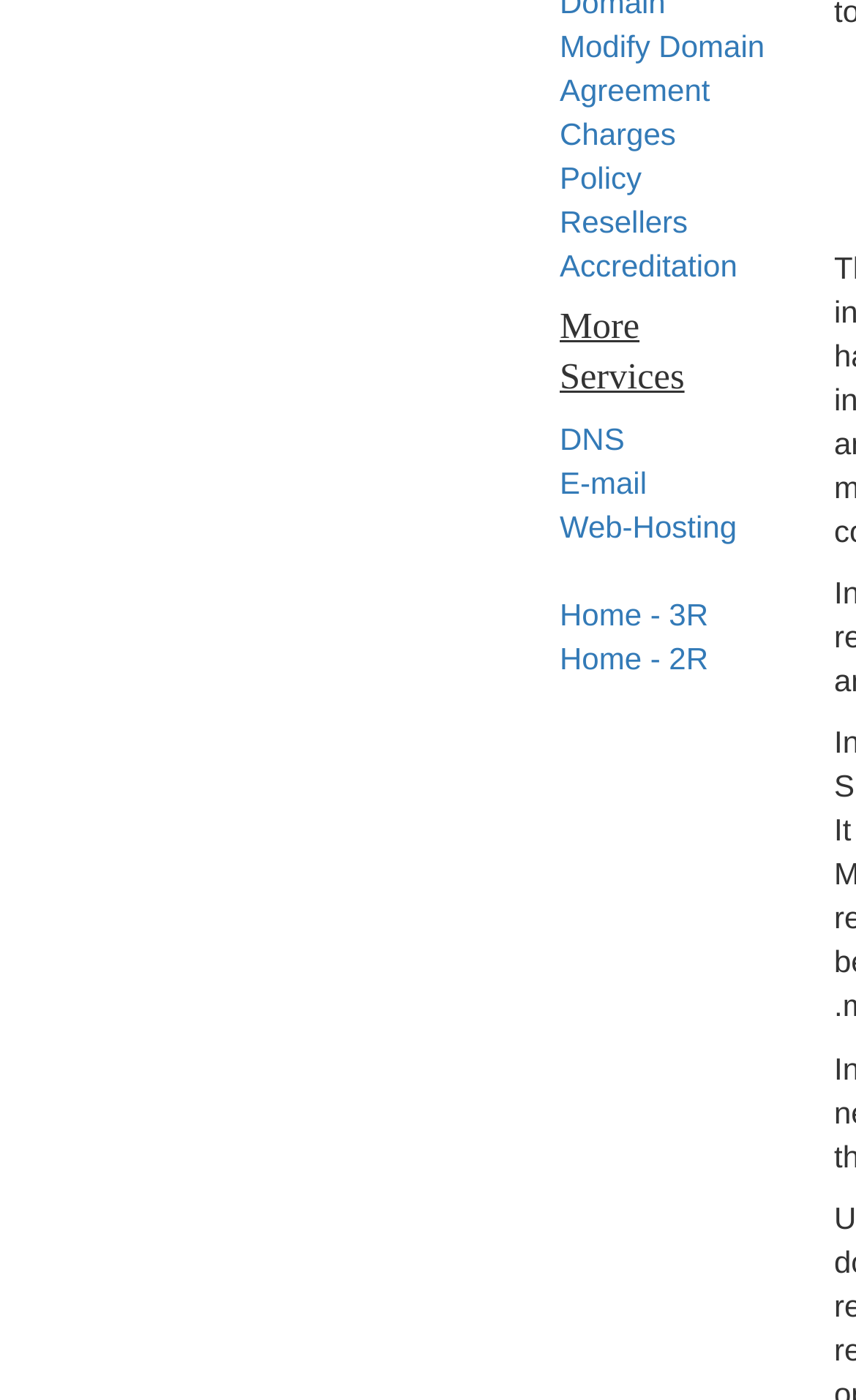Given the element description "Modify Domain", identify the bounding box of the corresponding UI element.

[0.654, 0.018, 0.893, 0.049]